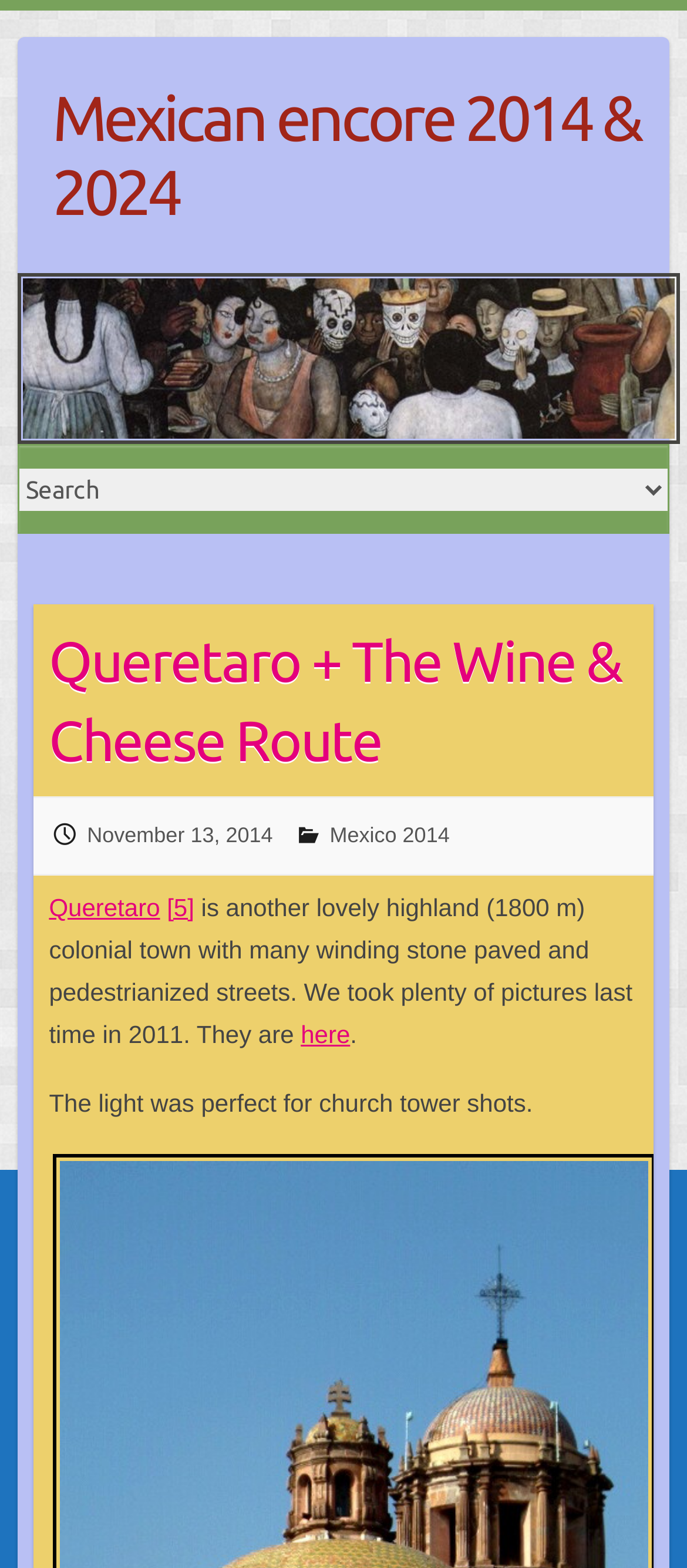Could you find the bounding box coordinates of the clickable area to complete this instruction: "Select an option from the combobox"?

[0.028, 0.299, 0.972, 0.326]